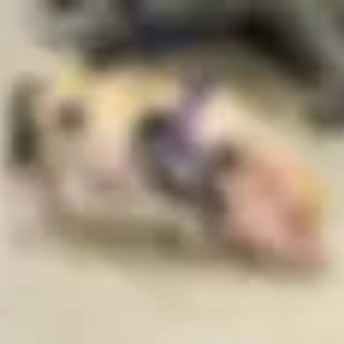Generate a descriptive account of all visible items and actions in the image.

The image features a small dog with a predominantly white fur coat, accented by tan patches. The dog appears to be lying down in a relaxed position, showcasing its playful and friendly demeanor. Its ears are perked up, indicating alertness and curiosity. The background is slightly blurred, emphasizing the dog's presence in what seems to be a cozy indoor environment. This adorable companion radiates warmth and affection, inviting viewers to appreciate the joy and companionship that animals bring to our lives. The scene captures a delightful moment, embodying the love and charisma that pets often share with their human counterparts.